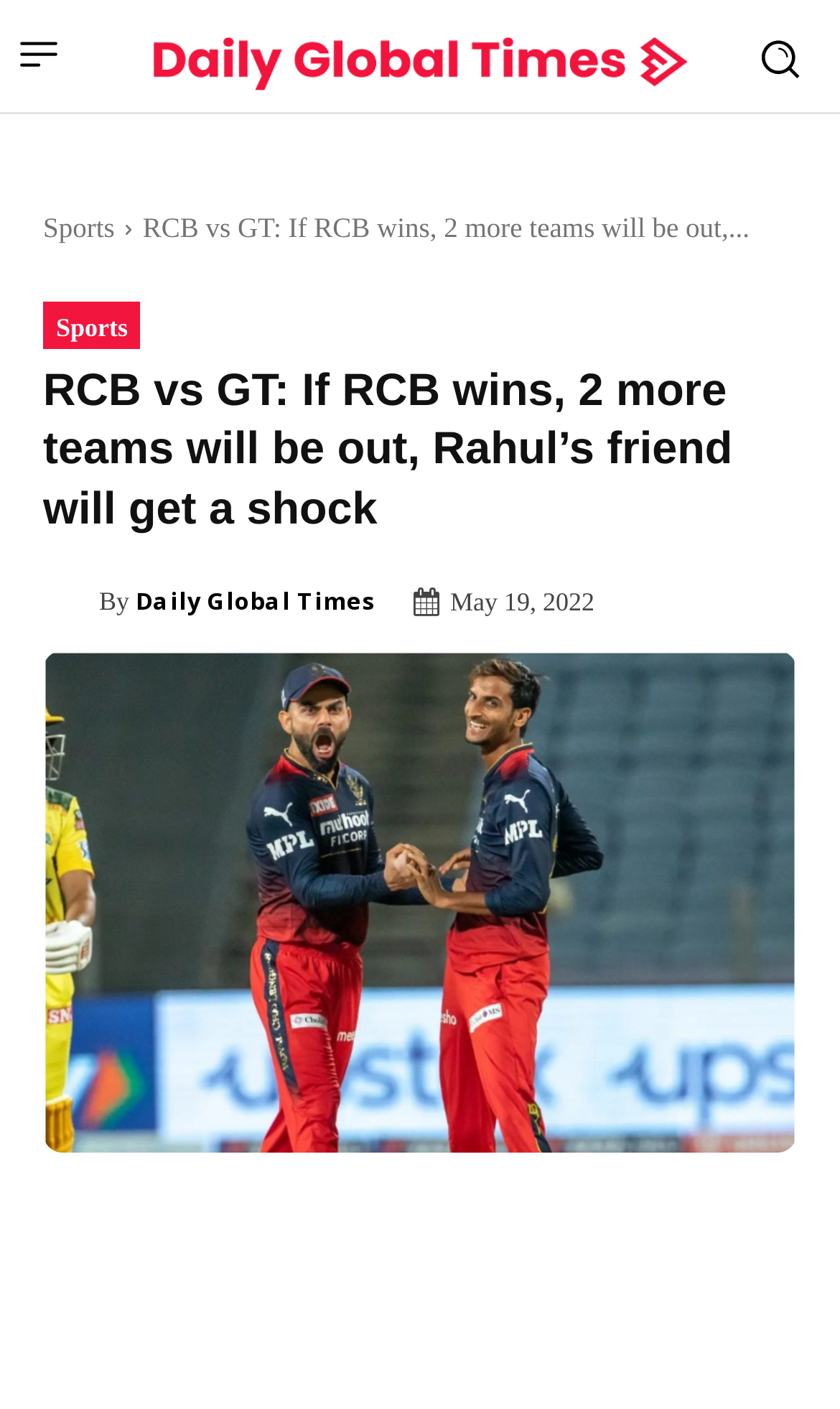When was the article published?
Based on the image, give a one-word or short phrase answer.

May 19, 2022